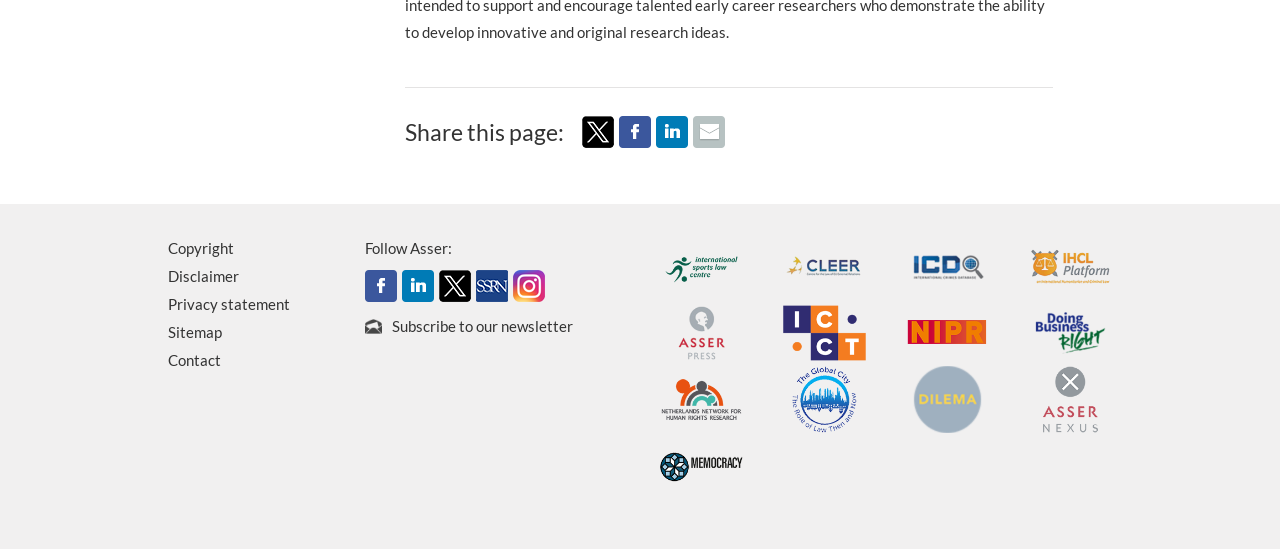Determine the bounding box coordinates for the clickable element required to fulfill the instruction: "Check out the Doing Business Right blog". Provide the coordinates as four float numbers between 0 and 1, i.e., [left, top, right, bottom].

[0.804, 0.586, 0.868, 0.619]